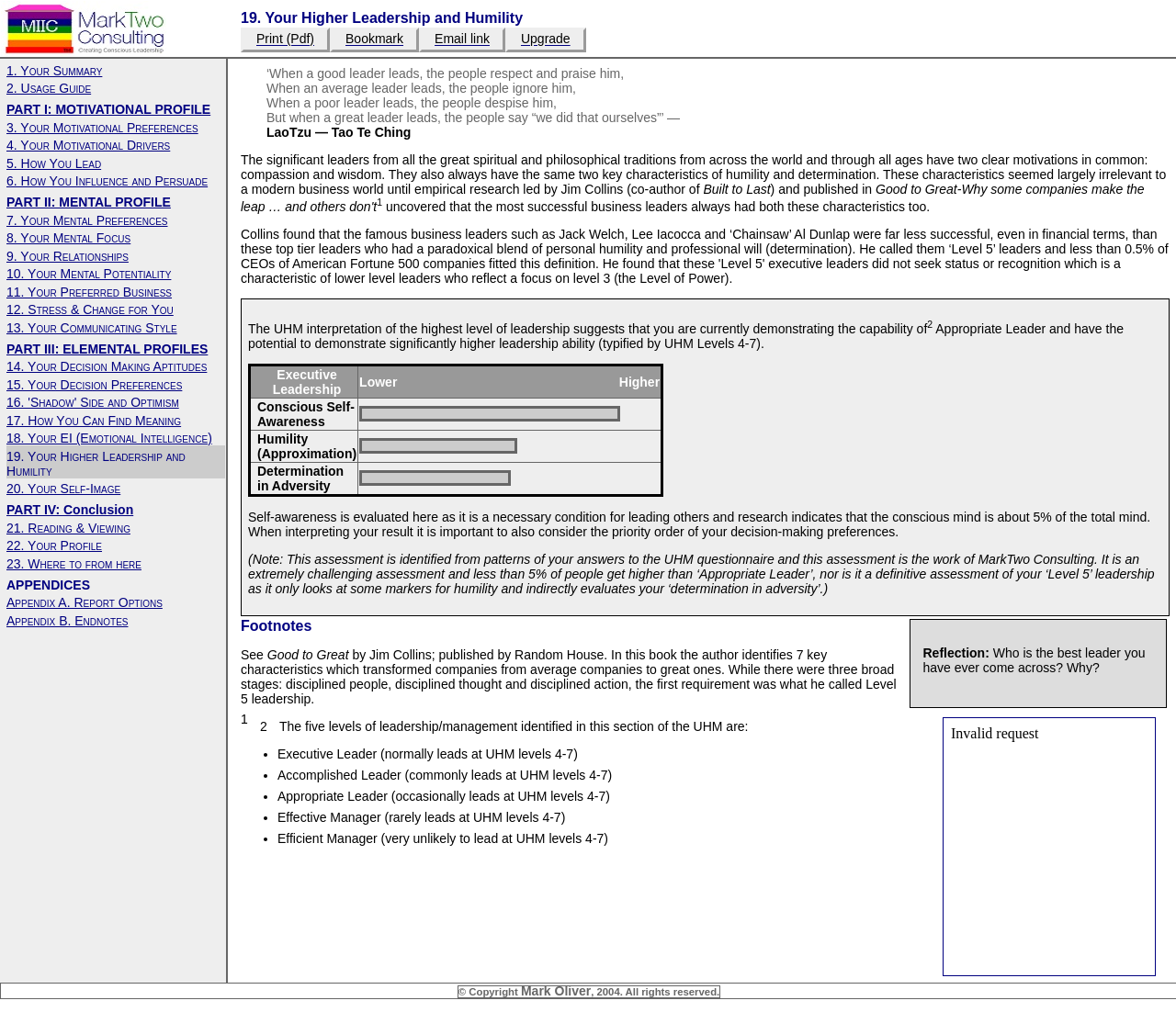Find the bounding box coordinates of the clickable area required to complete the following action: "Print the report in PDF".

[0.218, 0.031, 0.267, 0.046]